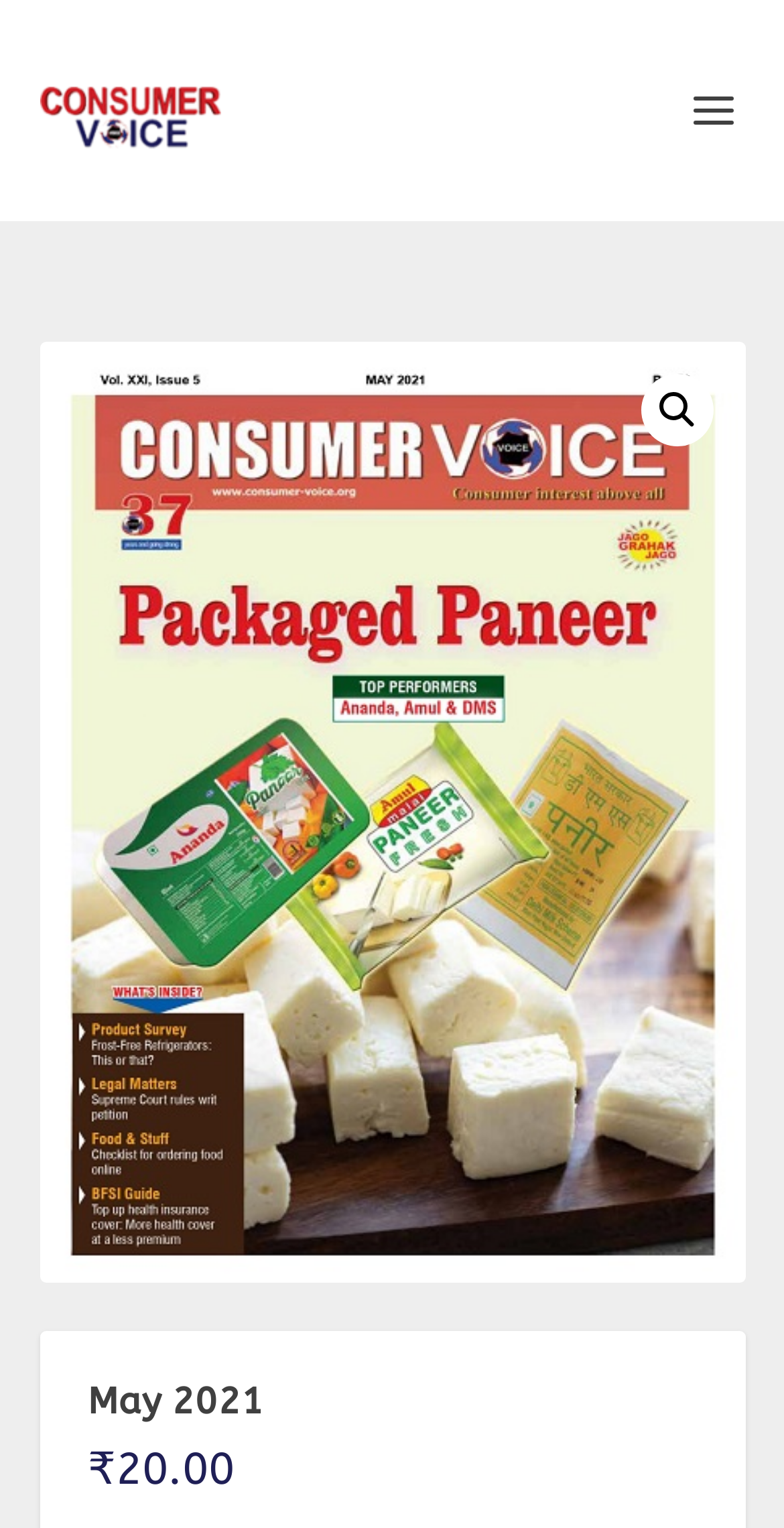What is the month and year displayed on the page?
Provide a short answer using one word or a brief phrase based on the image.

May 2021